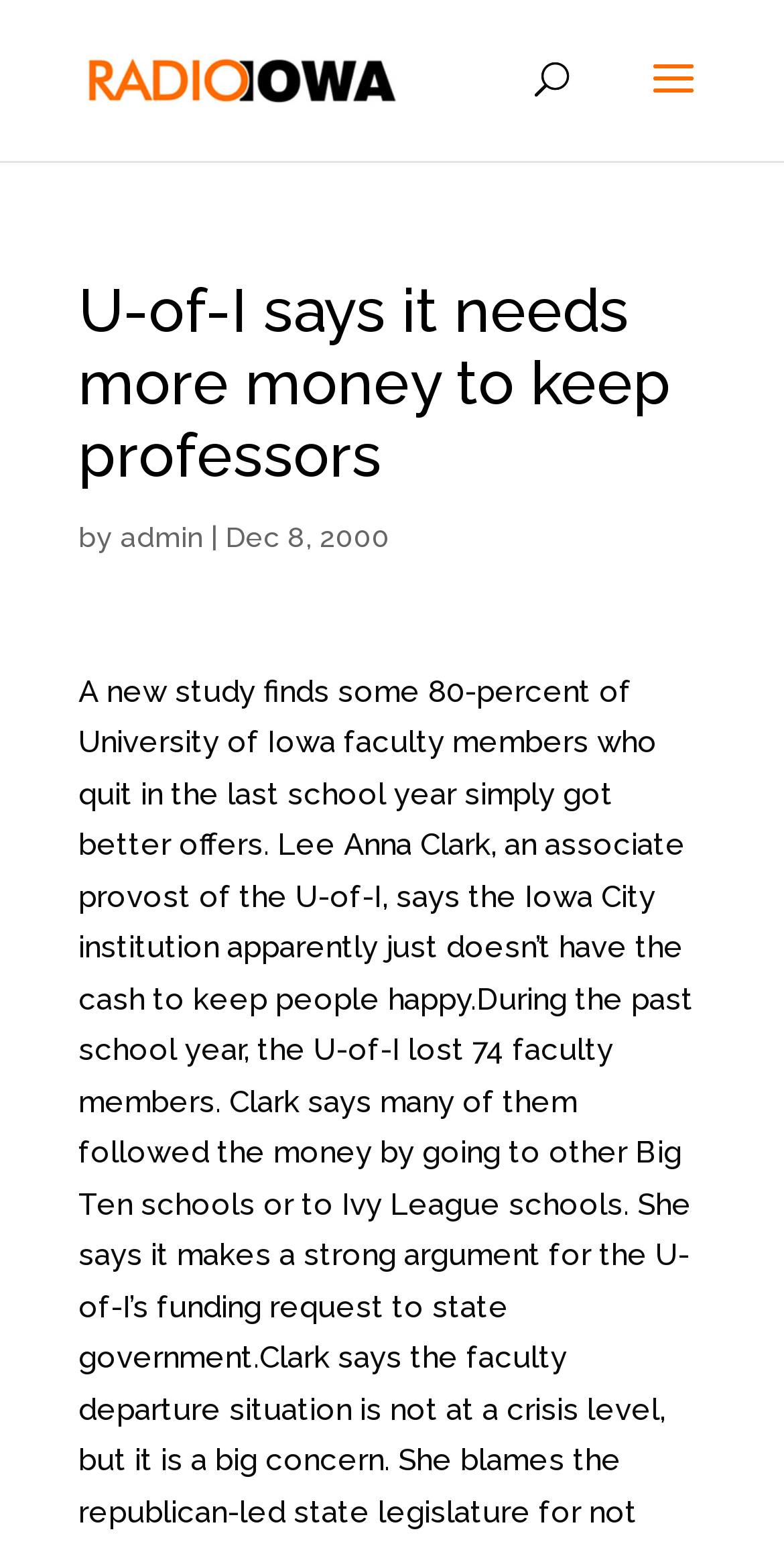Who is the author of the article?
Please answer the question with a detailed and comprehensive explanation.

I found the answer by looking at the text below the main heading, where it says 'by admin'.